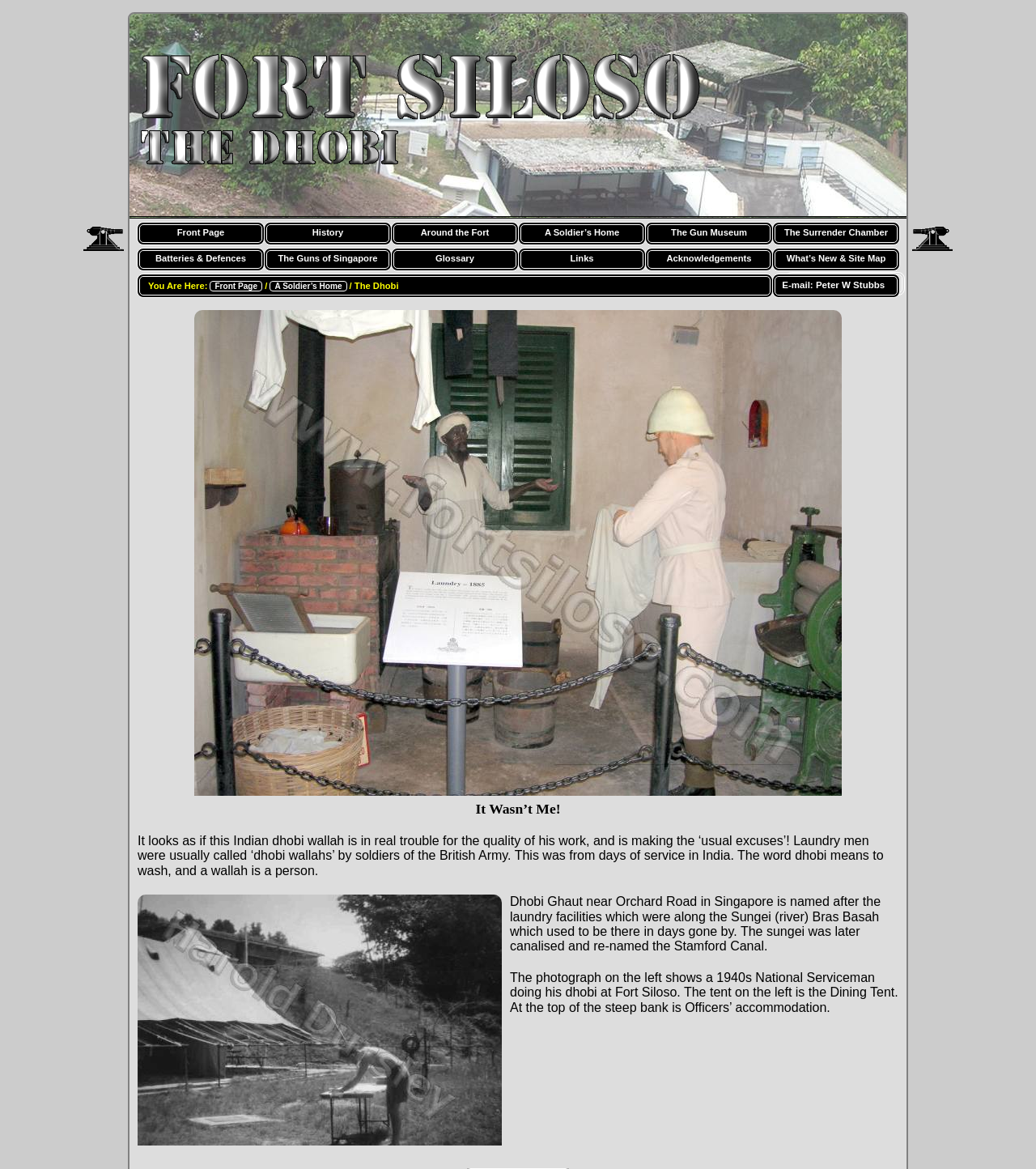Utilize the details in the image to thoroughly answer the following question: What is the occupation of the Indian man in the image?

The occupation of the Indian man in the image can be inferred from the text 'Laundry men were usually called ‘dhobi wallahs’ by soldiers of the British Army.' and the image description 'The dhobi'.